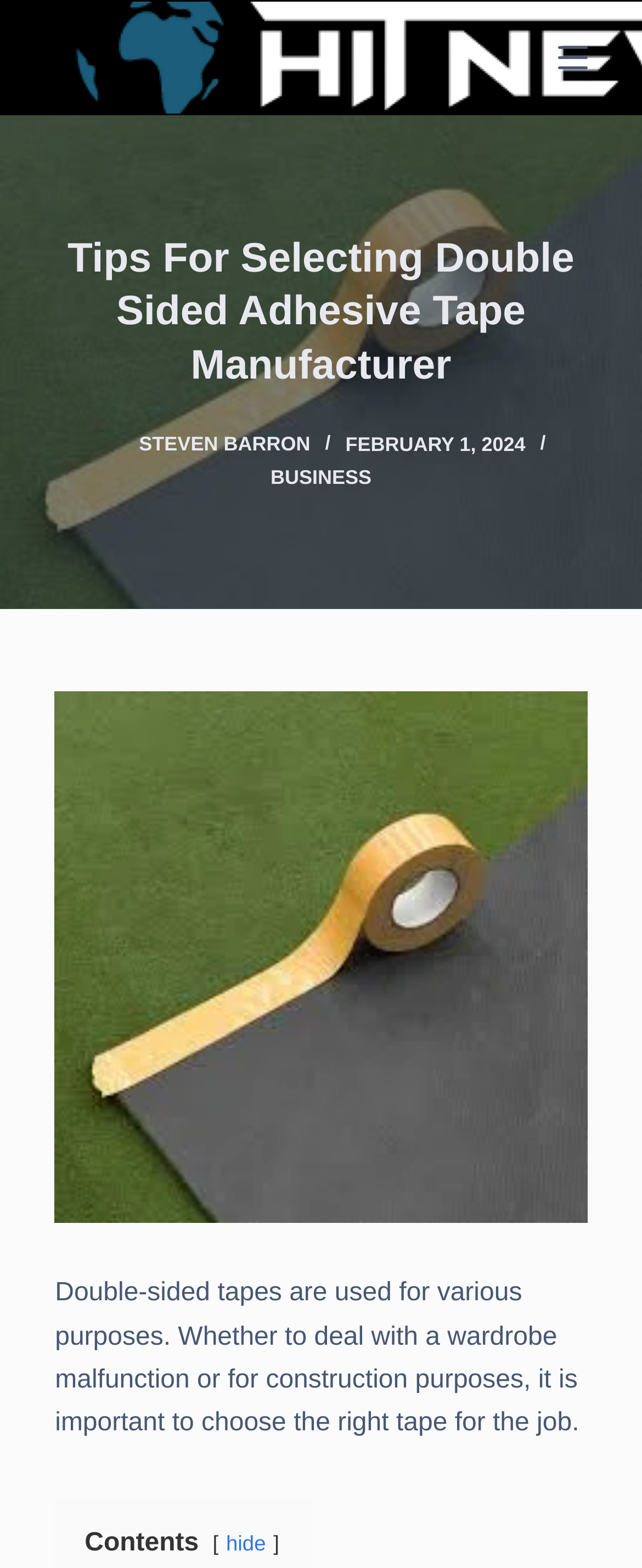What is the purpose of double-sided tapes?
Answer briefly with a single word or phrase based on the image.

Various purposes